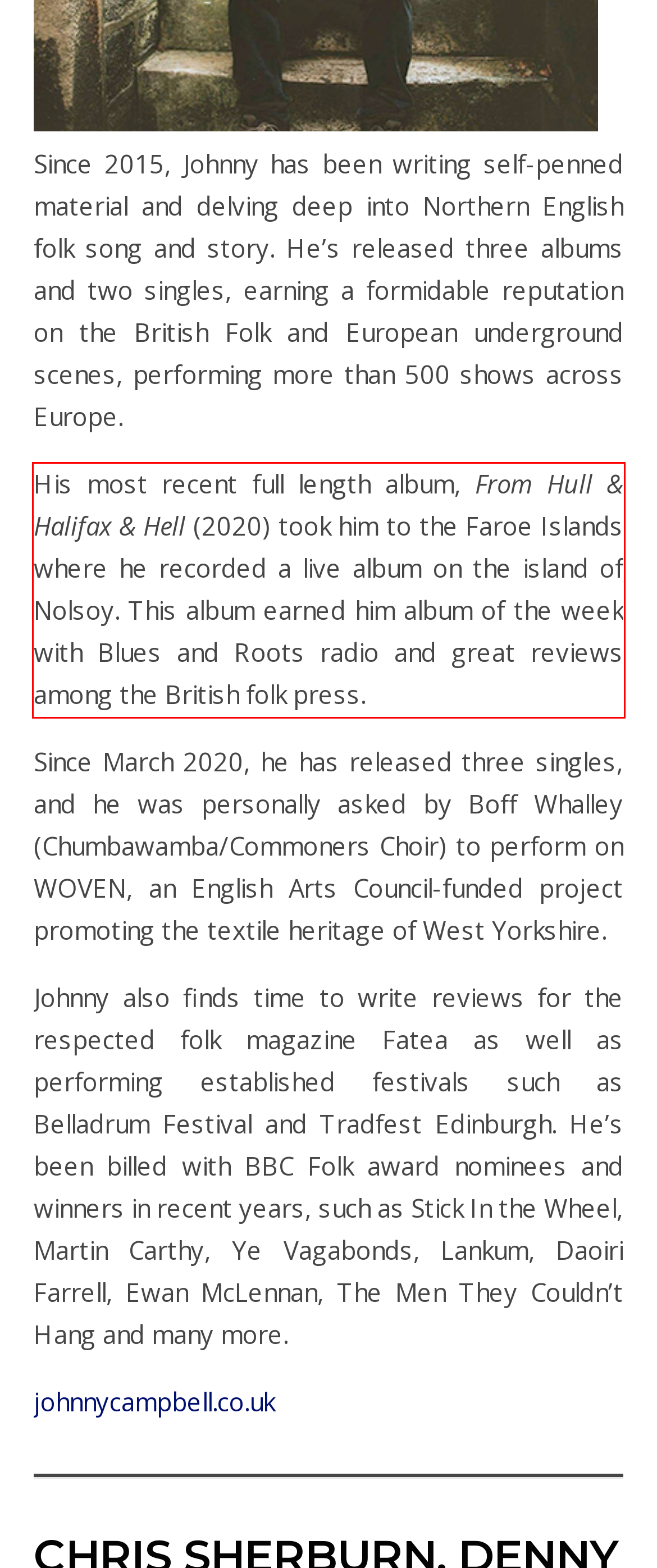Using the provided screenshot, read and generate the text content within the red-bordered area.

His most recent full length album, From Hull & Halifax & Hell (2020) took him to the Faroe Islands where he recorded a live album on the island of Nolsoy. This album earned him album of the week with Blues and Roots radio and great reviews among the British folk press.